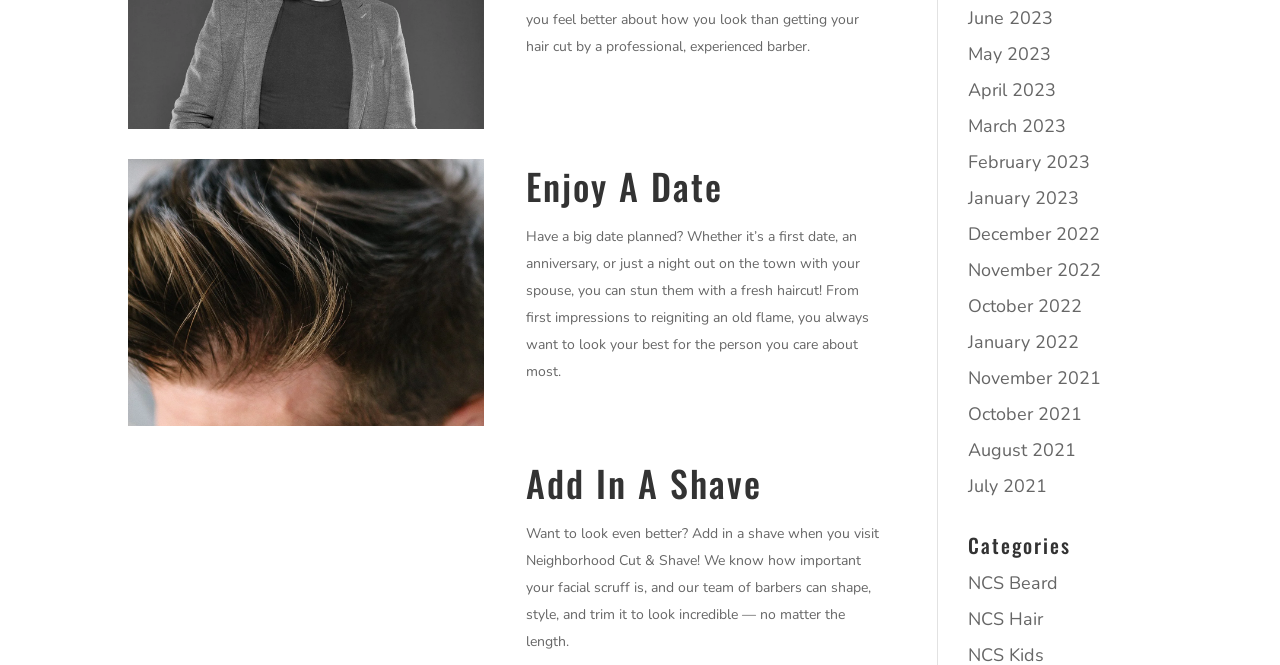What is the purpose of the links at the bottom of the webpage?
Based on the image, respond with a single word or phrase.

Archive or blog posts